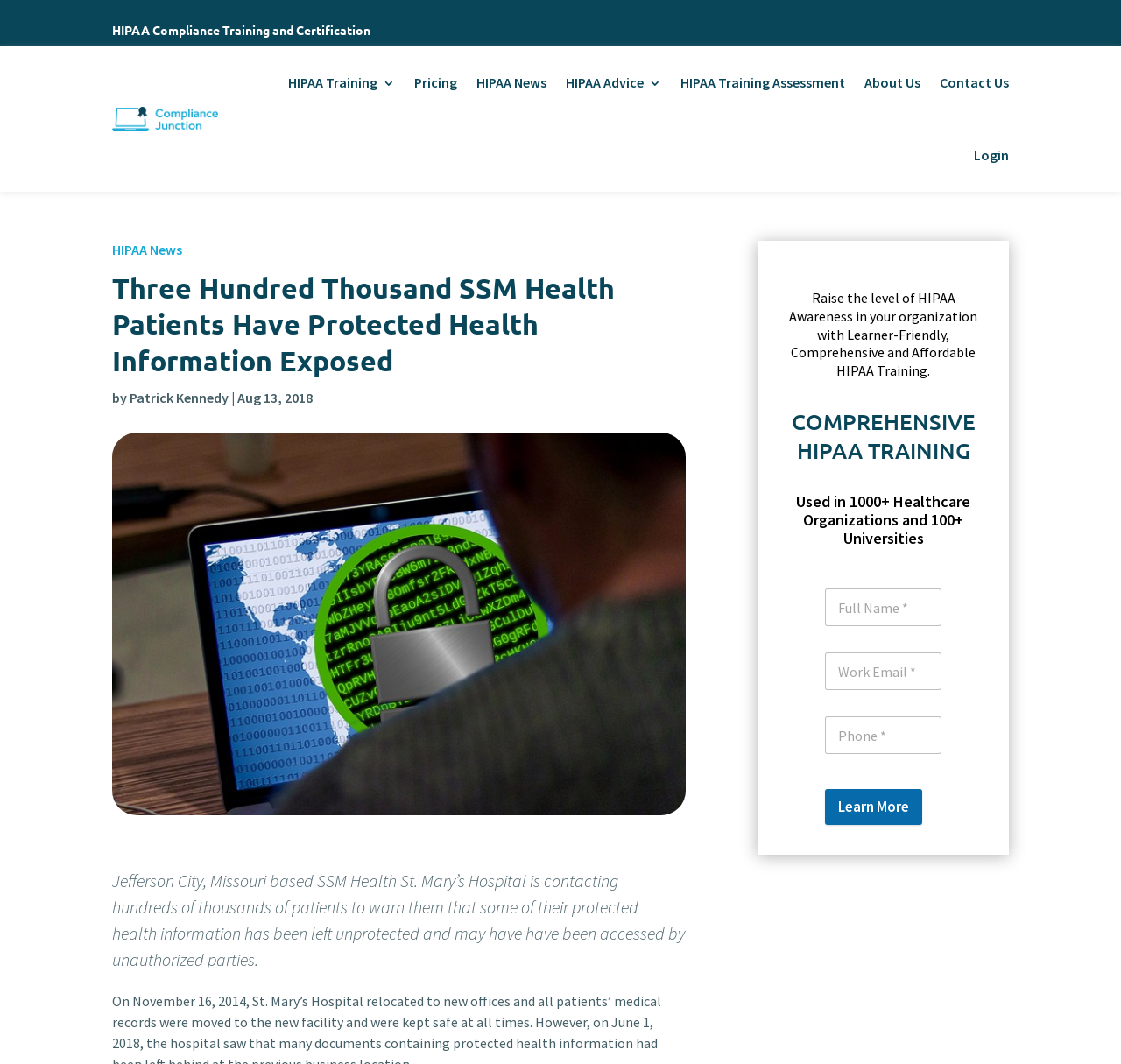Answer the question in a single word or phrase:
How many healthcare organizations use the HIPAA training?

1000+